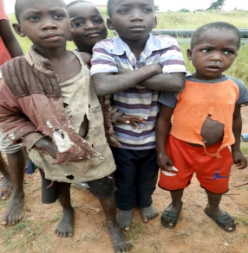Answer the following inquiry with a single word or phrase:
What is the atmosphere suggested by the backdrop?

Community-focused